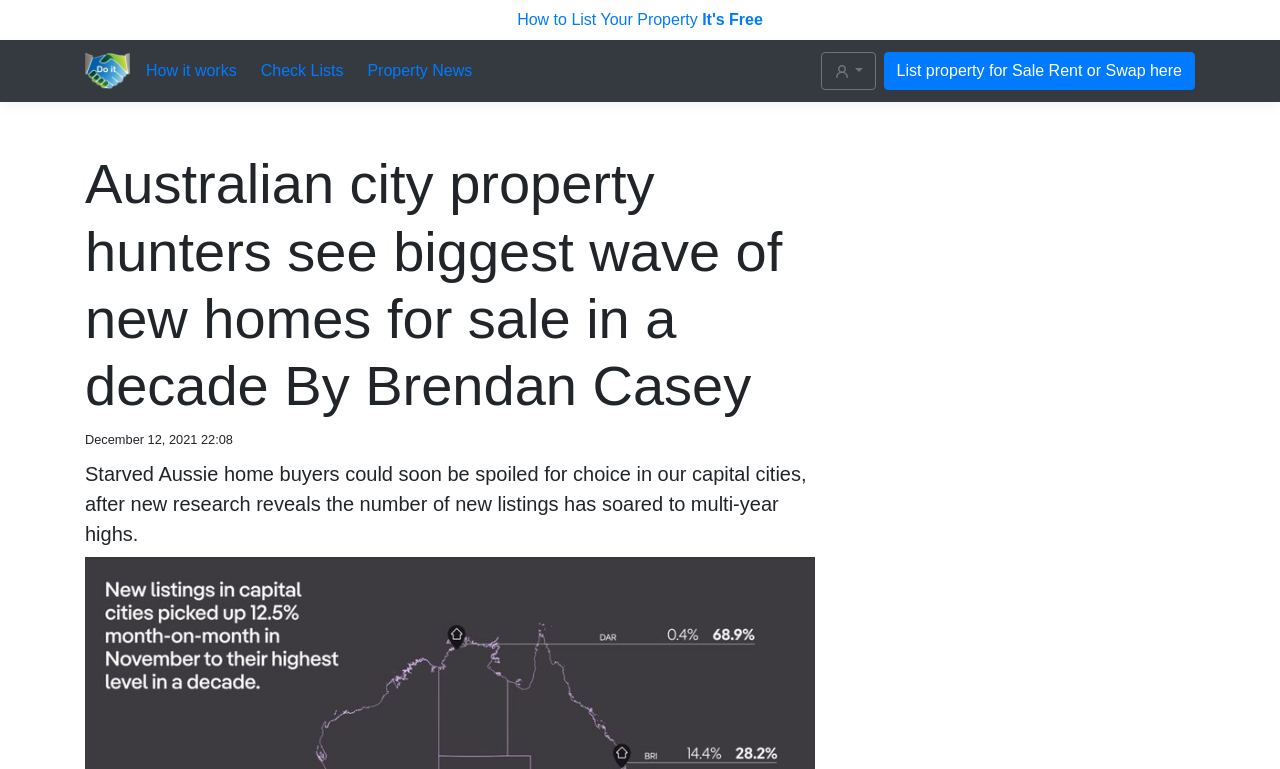Determine the bounding box for the UI element as described: "How it works". The coordinates should be represented as four float numbers between 0 and 1, formatted as [left, top, right, bottom].

[0.114, 0.077, 0.185, 0.108]